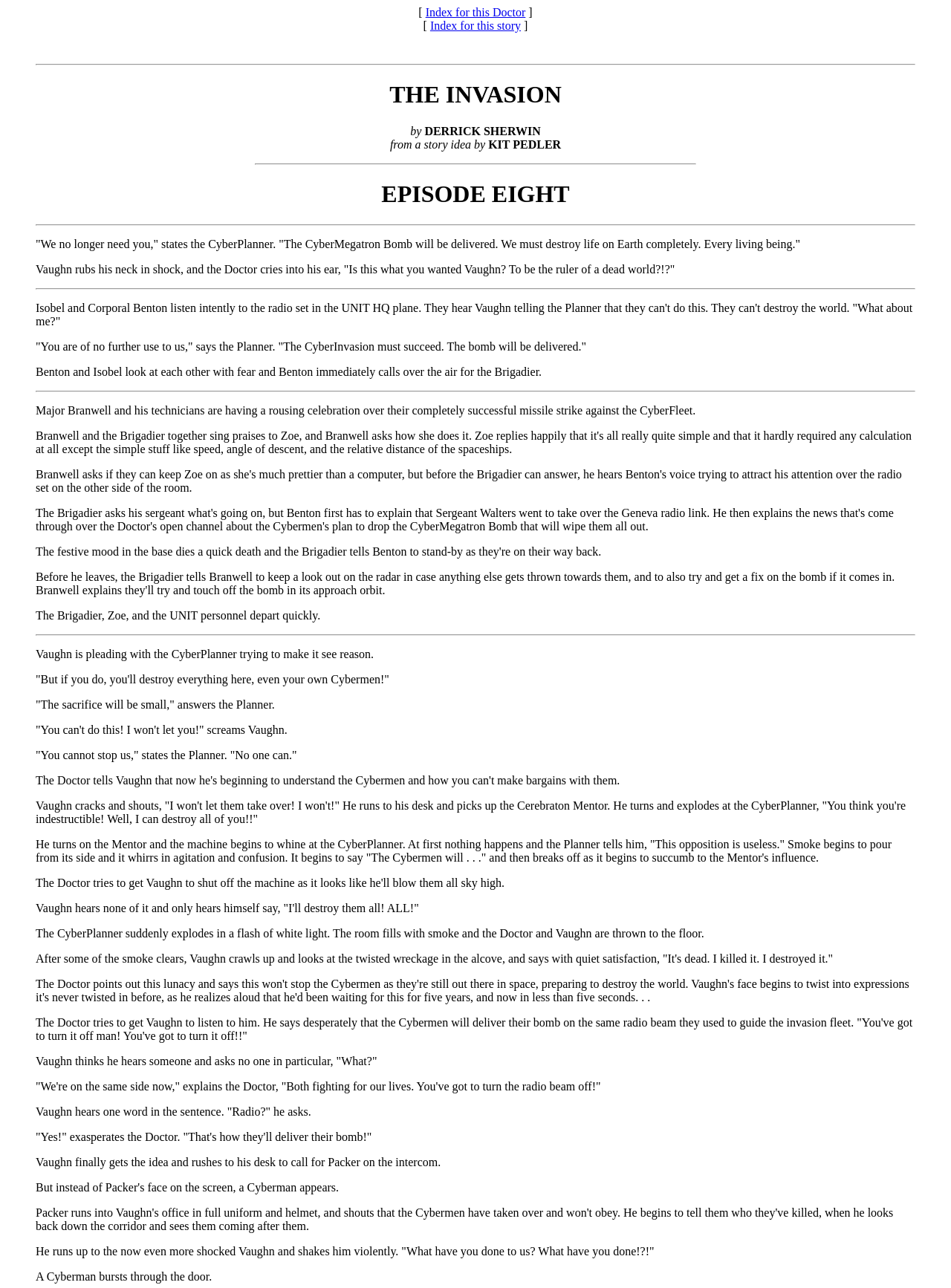Examine the screenshot and answer the question in as much detail as possible: Who wrote the story idea?

I found the answer by reading the text 'from a story idea by KIT PEDLER' which is located below the author's name, indicating that Kit Pedler wrote the story idea.